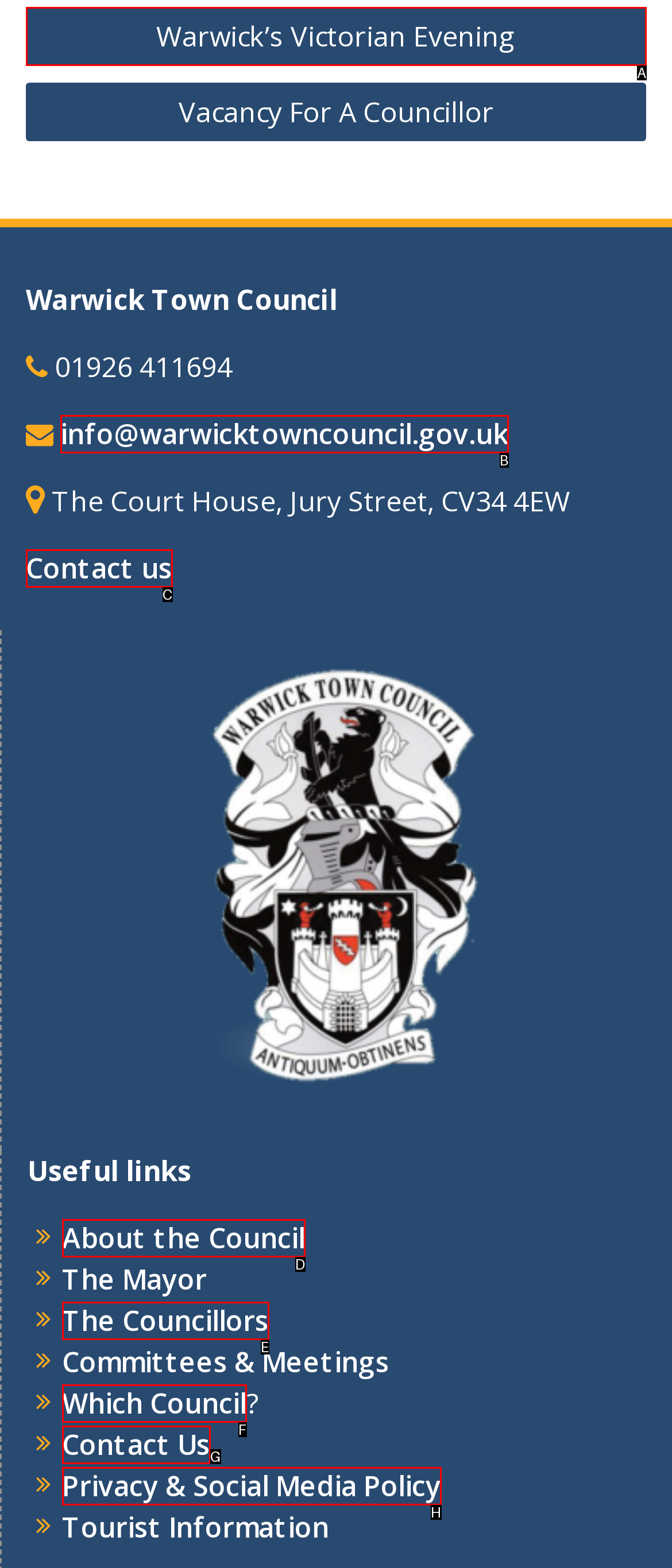Which HTML element matches the description: Privacy & Social Media Policy?
Reply with the letter of the correct choice.

H